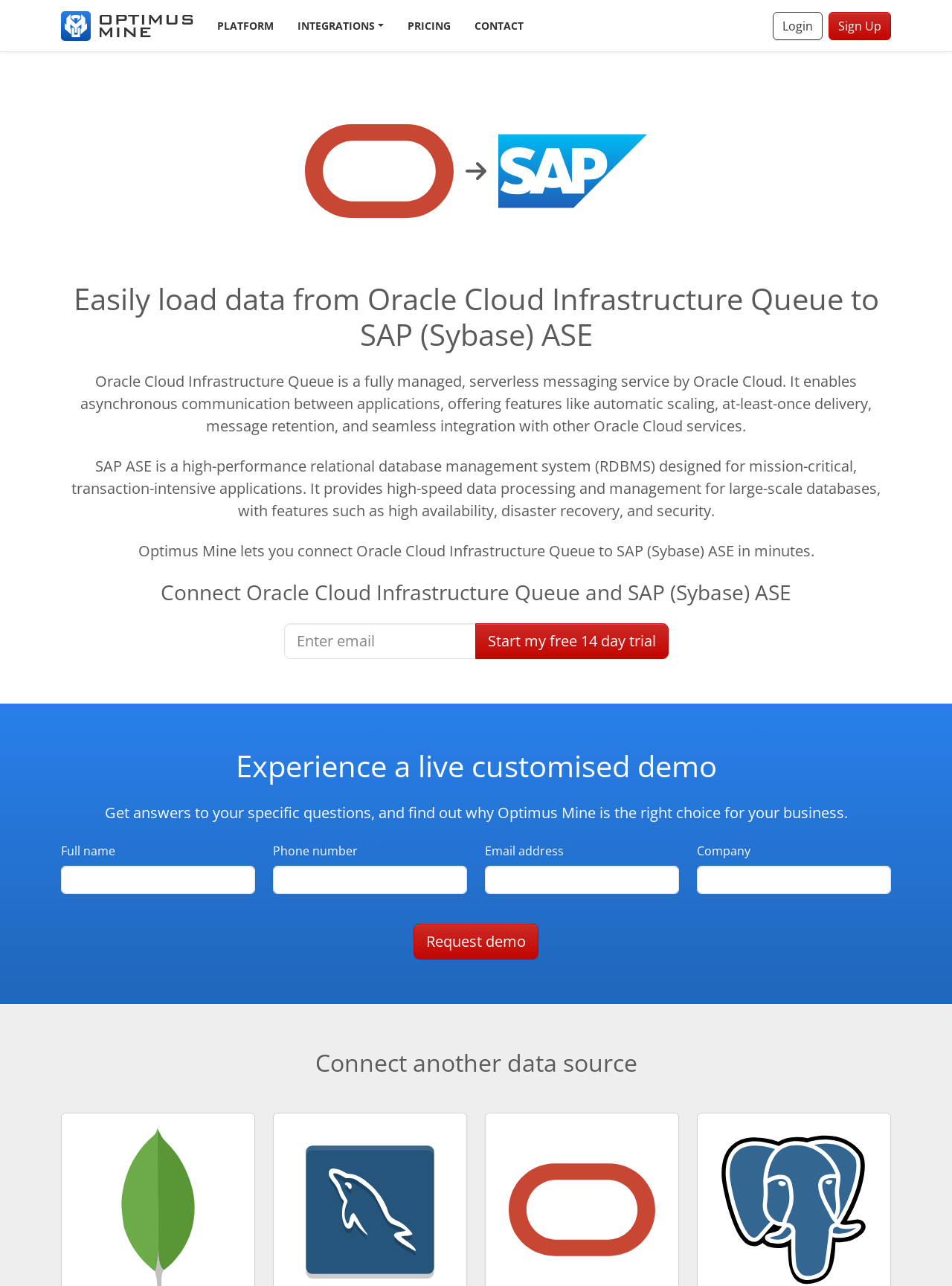Please identify the bounding box coordinates of the element I need to click to follow this instruction: "Request a demo".

[0.434, 0.718, 0.566, 0.746]